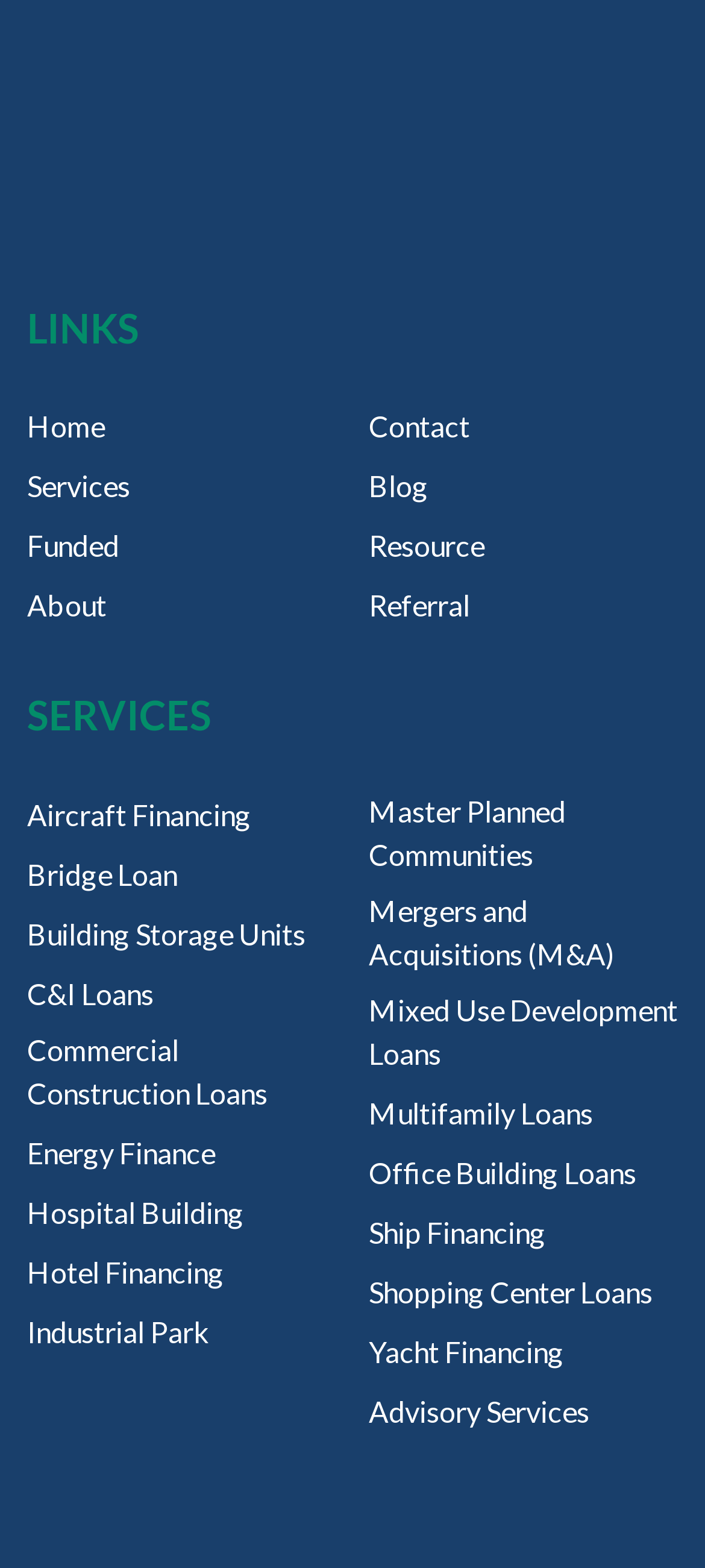Please reply with a single word or brief phrase to the question: 
How many links are under the 'SERVICES' heading?

15